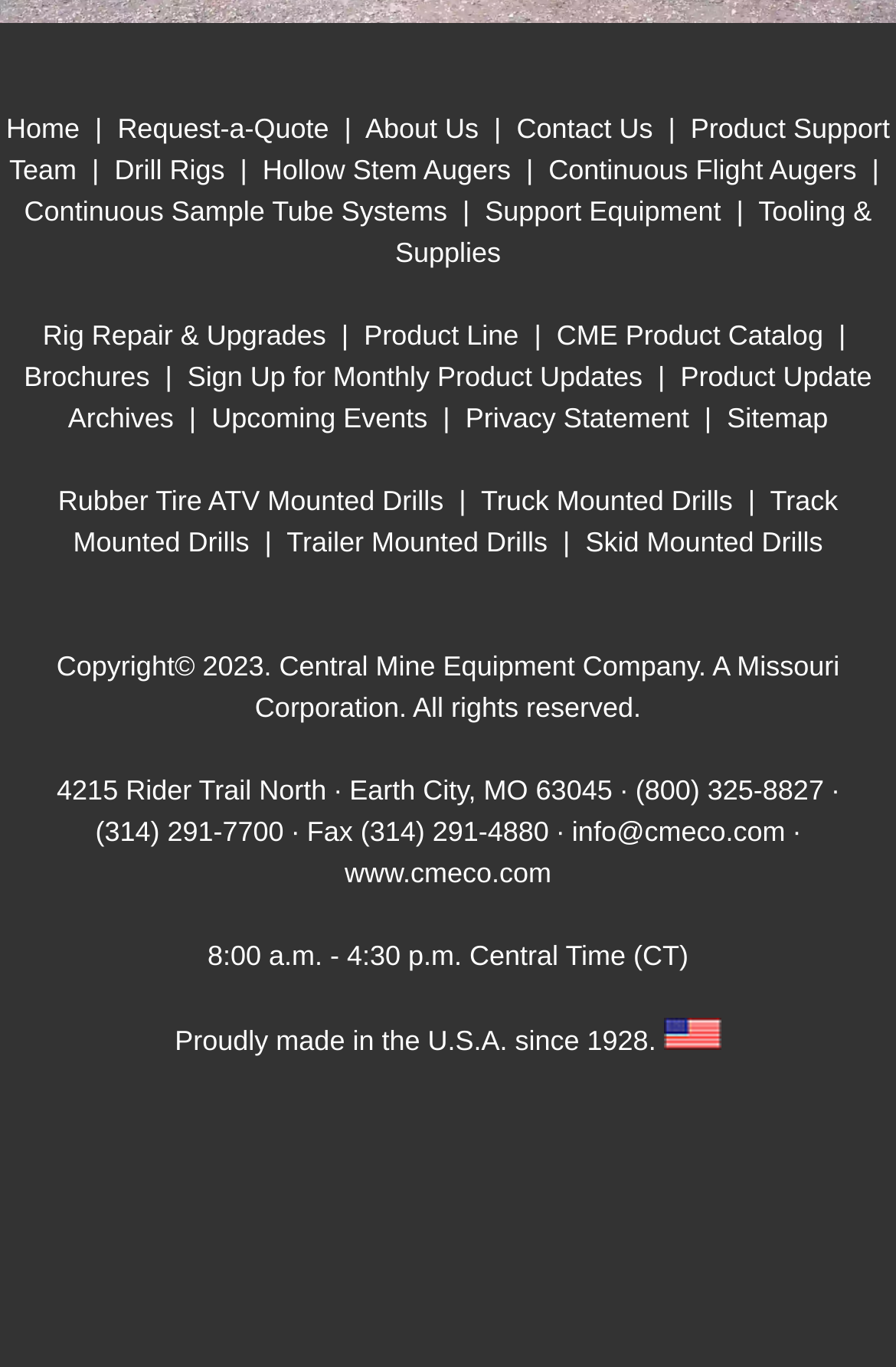Pinpoint the bounding box coordinates of the element you need to click to execute the following instruction: "Contact the Product Support Team". The bounding box should be represented by four float numbers between 0 and 1, in the format [left, top, right, bottom].

[0.01, 0.082, 0.993, 0.136]